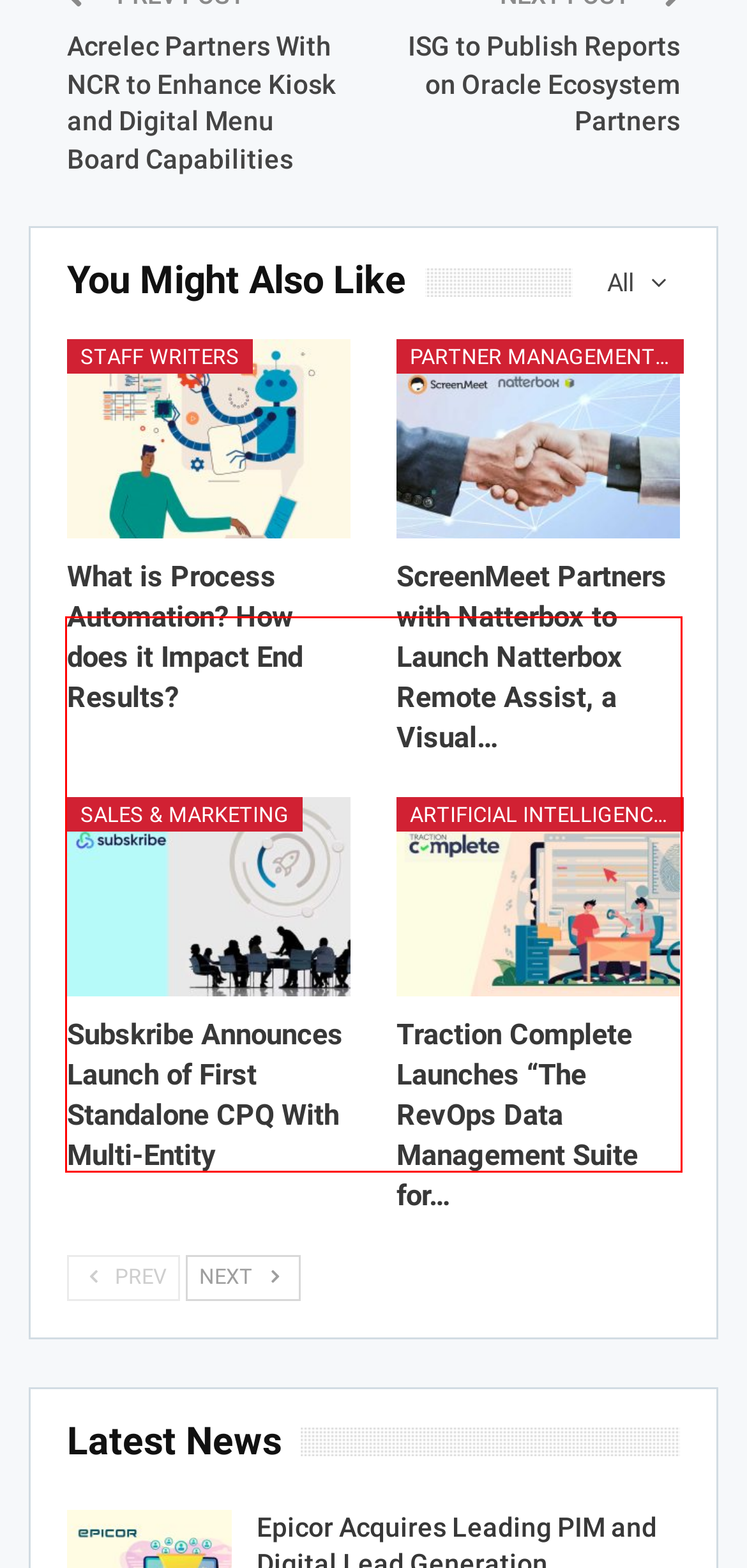You are given a screenshot with a red rectangle. Identify and extract the text within this red bounding box using OCR.

“AgileThought is a great cultural fit for EIT and its clients, and with both of our proven client track records, we are excited about the great potential for creating greater success together for our customers,” said Per Lagerback, CEO and Founder of ExperienceIT, “Our clients turn to us for digital solutions to help them stay ahead of the curve, and by closely aligning with AgileThought’s capabilities through dedicated partnership teams, we’re both able to provide unprecedented scalability, innovation, along with robust delivery.”